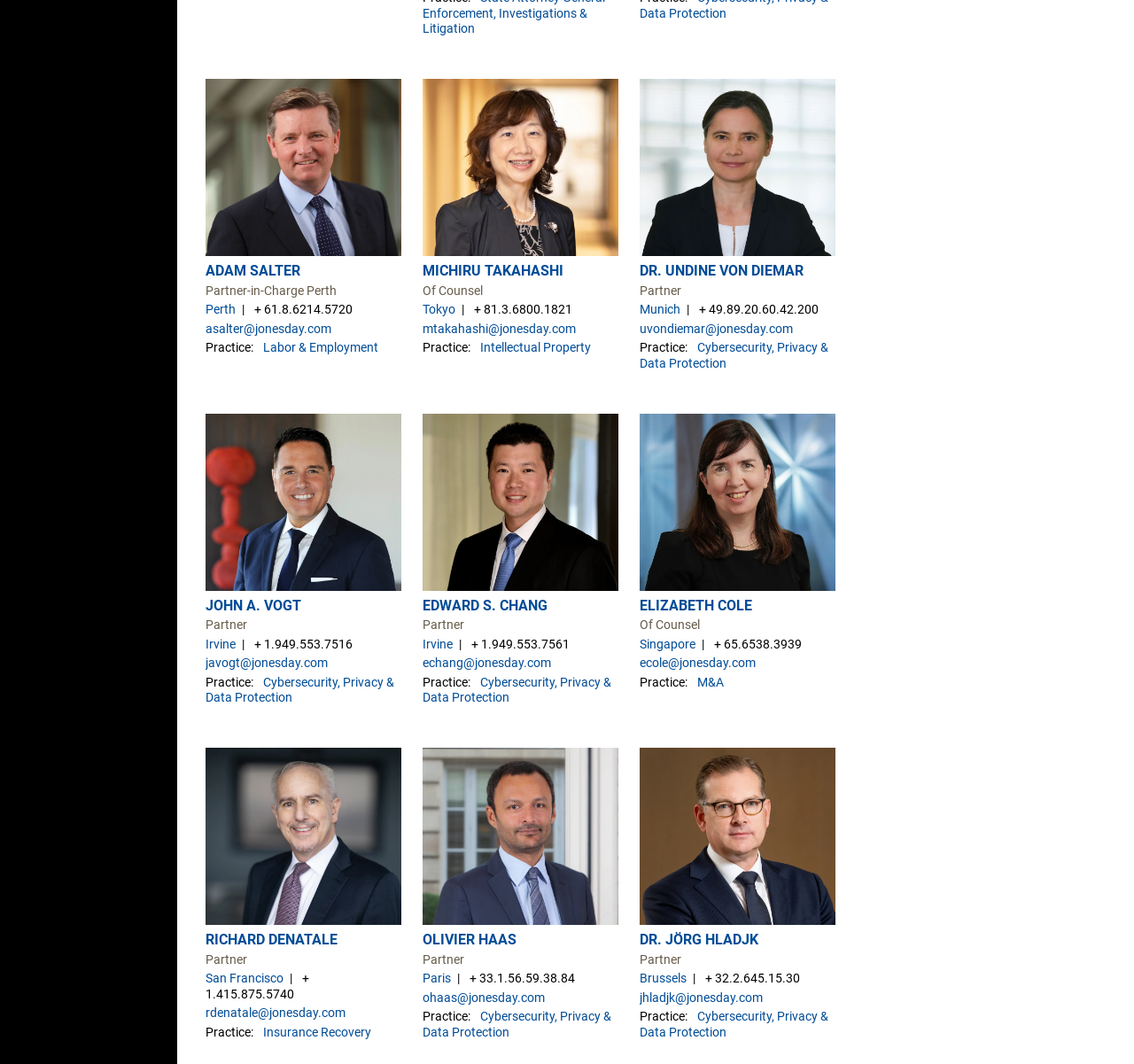What is the email address of DR. JÖRG HLADJK?
Provide an in-depth and detailed explanation in response to the question.

The email address of DR. JÖRG HLADJK can be found in the link 'email link - jhladjk@jonesday.com' which is associated with the figure element of DR. JÖRG HLADJK.